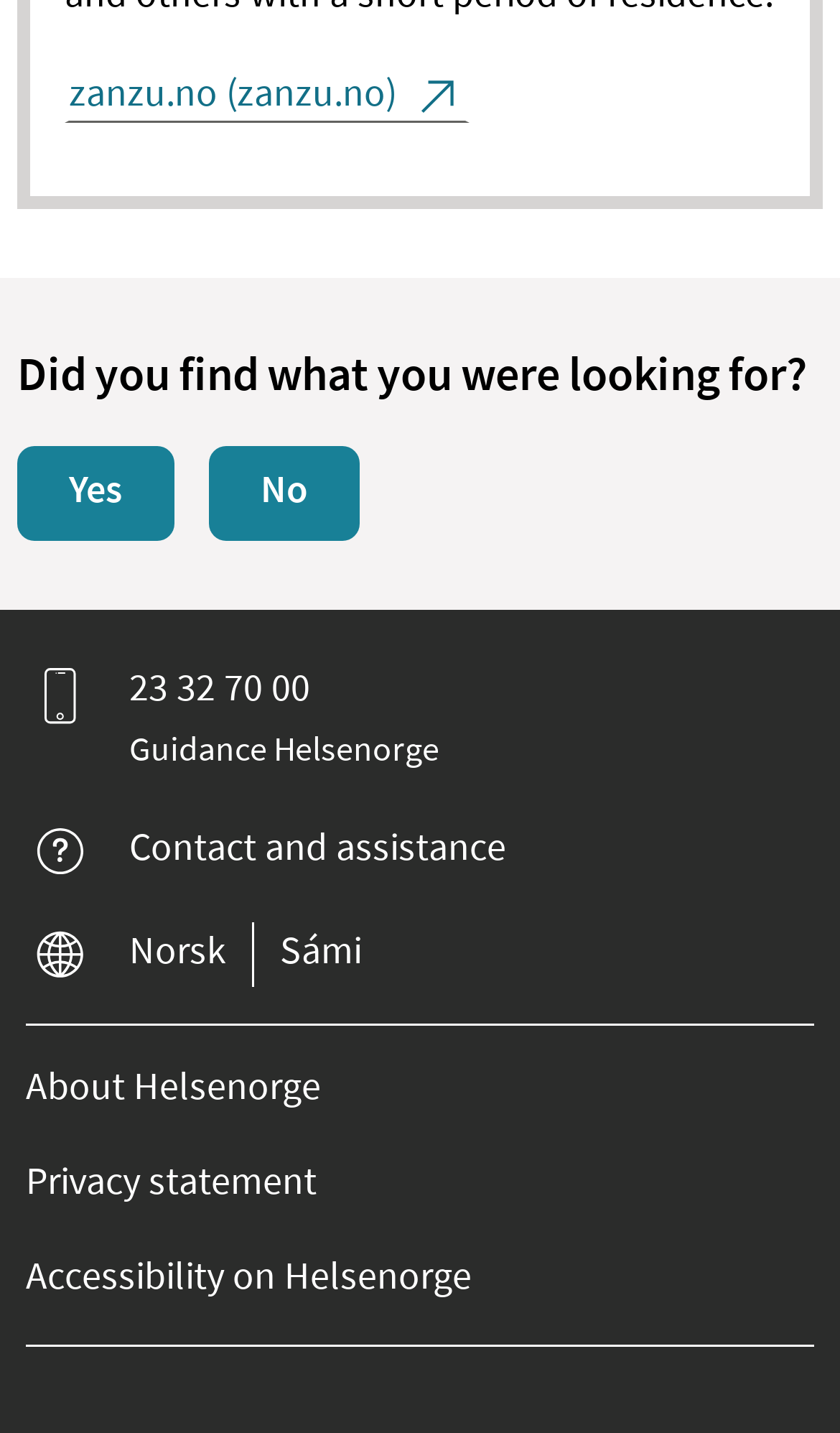How many buttons are on the page?
Using the visual information, reply with a single word or short phrase.

2